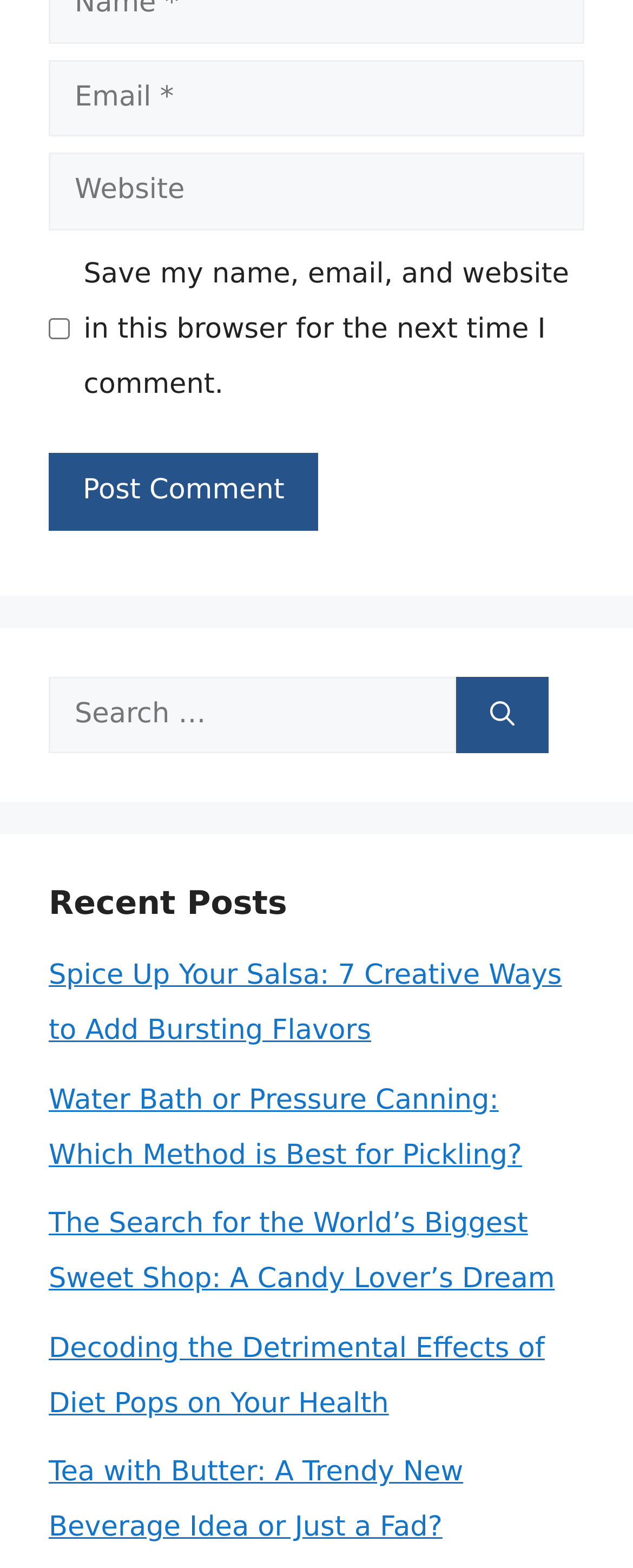Can you find the bounding box coordinates for the element that needs to be clicked to execute this instruction: "Read the article about Spice Up Your Salsa"? The coordinates should be given as four float numbers between 0 and 1, i.e., [left, top, right, bottom].

[0.077, 0.612, 0.888, 0.668]